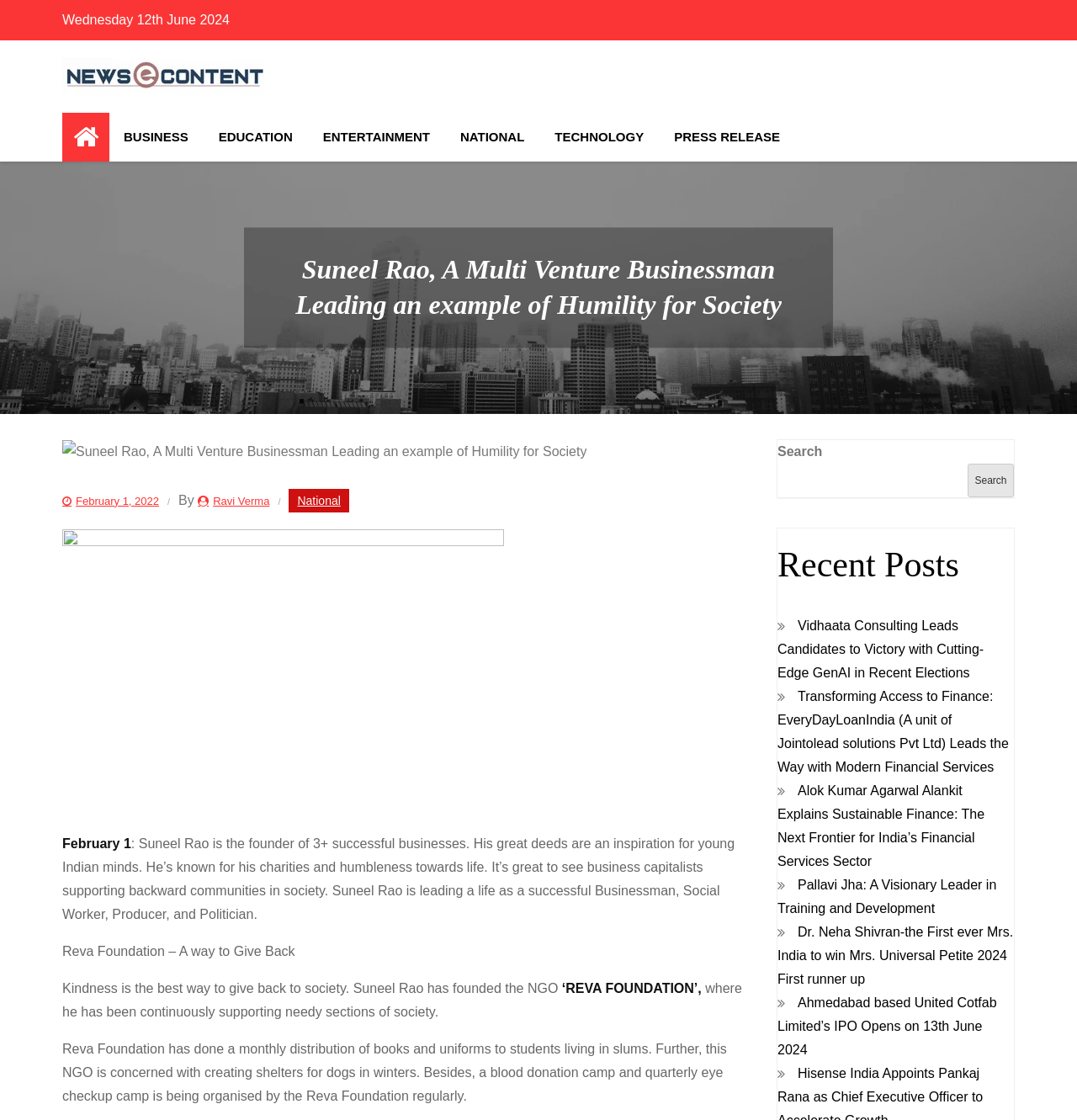What is the category of the link 'BUSINESS'?
From the image, respond with a single word or phrase.

Primary Menu